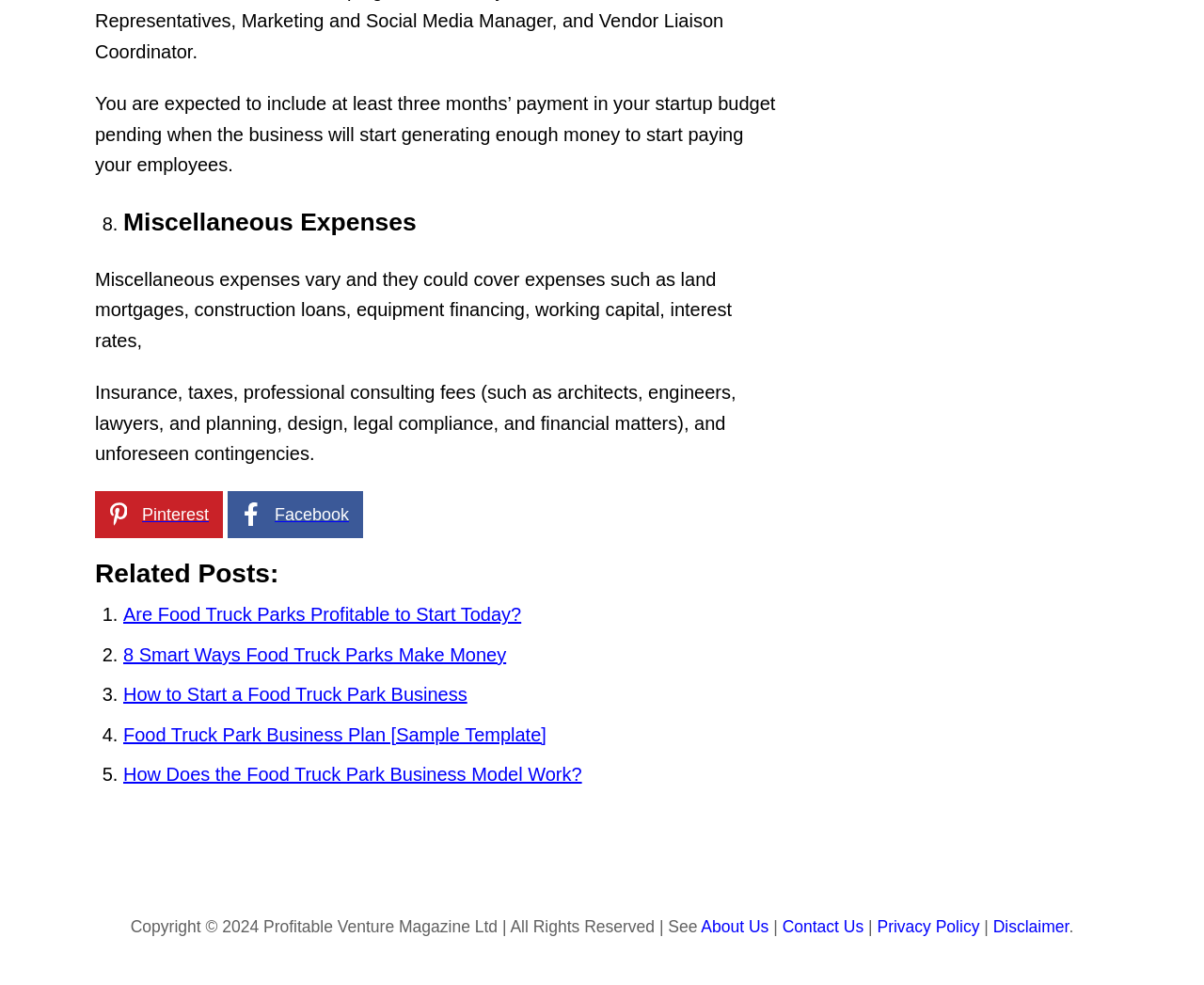Determine the bounding box coordinates for the area you should click to complete the following instruction: "Go to the About Us page".

[0.582, 0.931, 0.639, 0.95]